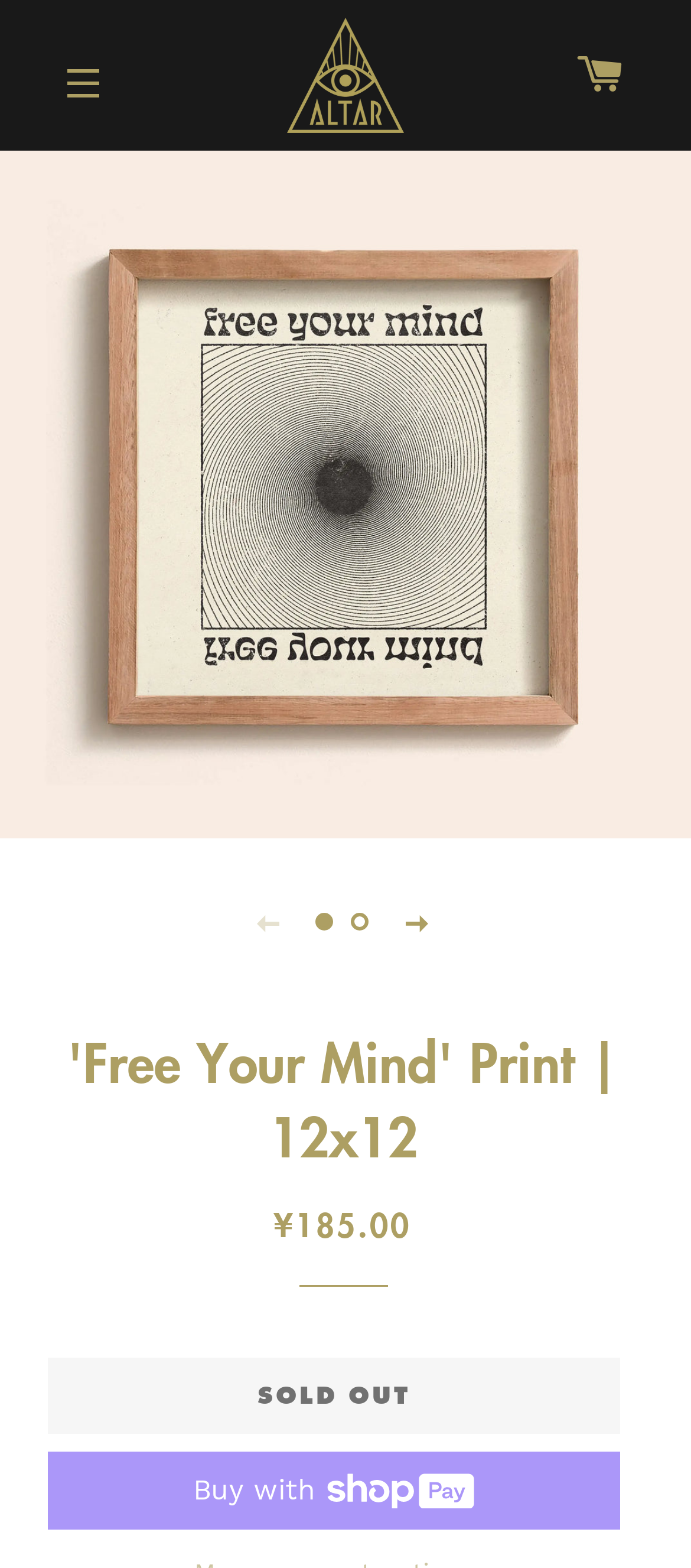Using the provided element description: "aria-label="Next slide"", determine the bounding box coordinates of the corresponding UI element in the screenshot.

[0.547, 0.563, 0.66, 0.613]